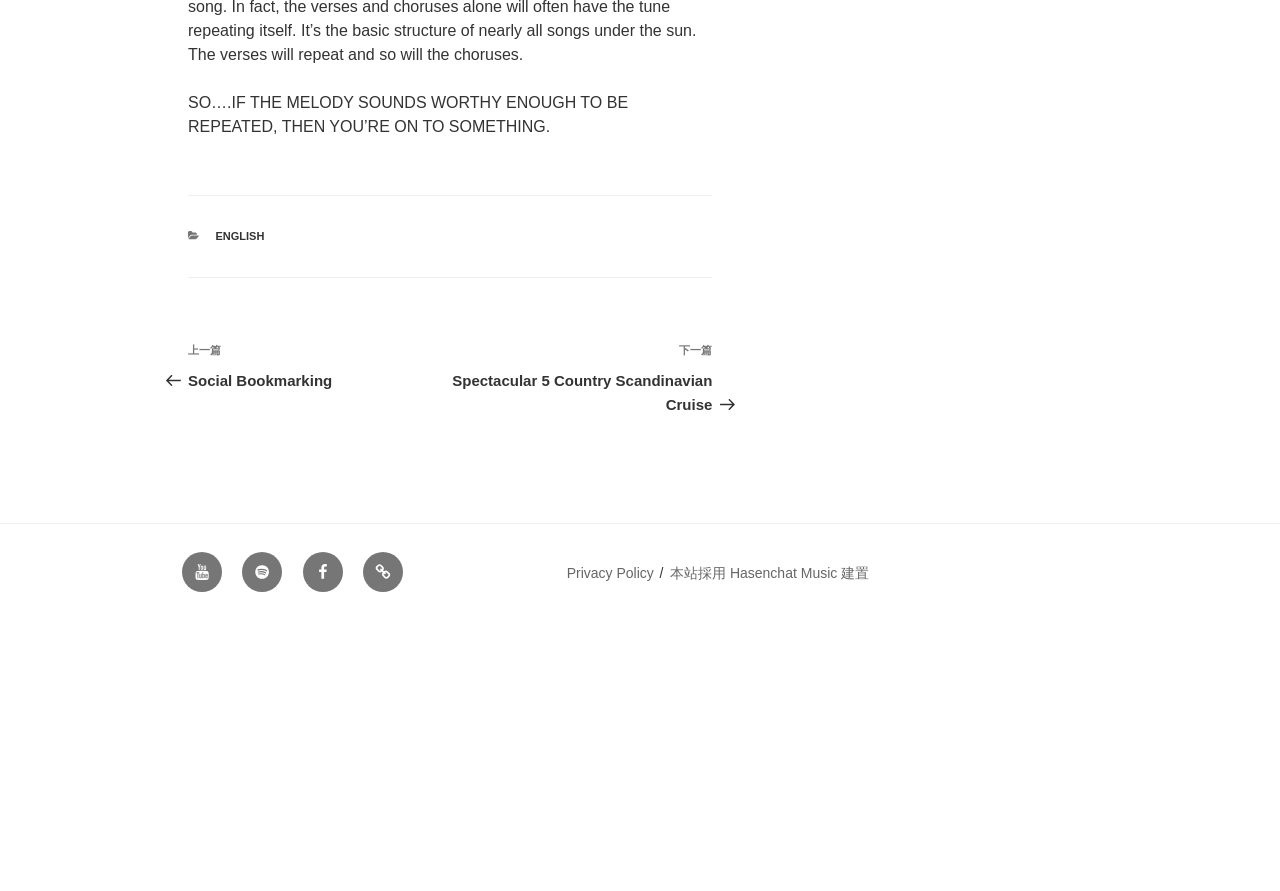What is the category of the current article?
Give a one-word or short phrase answer based on the image.

未分類